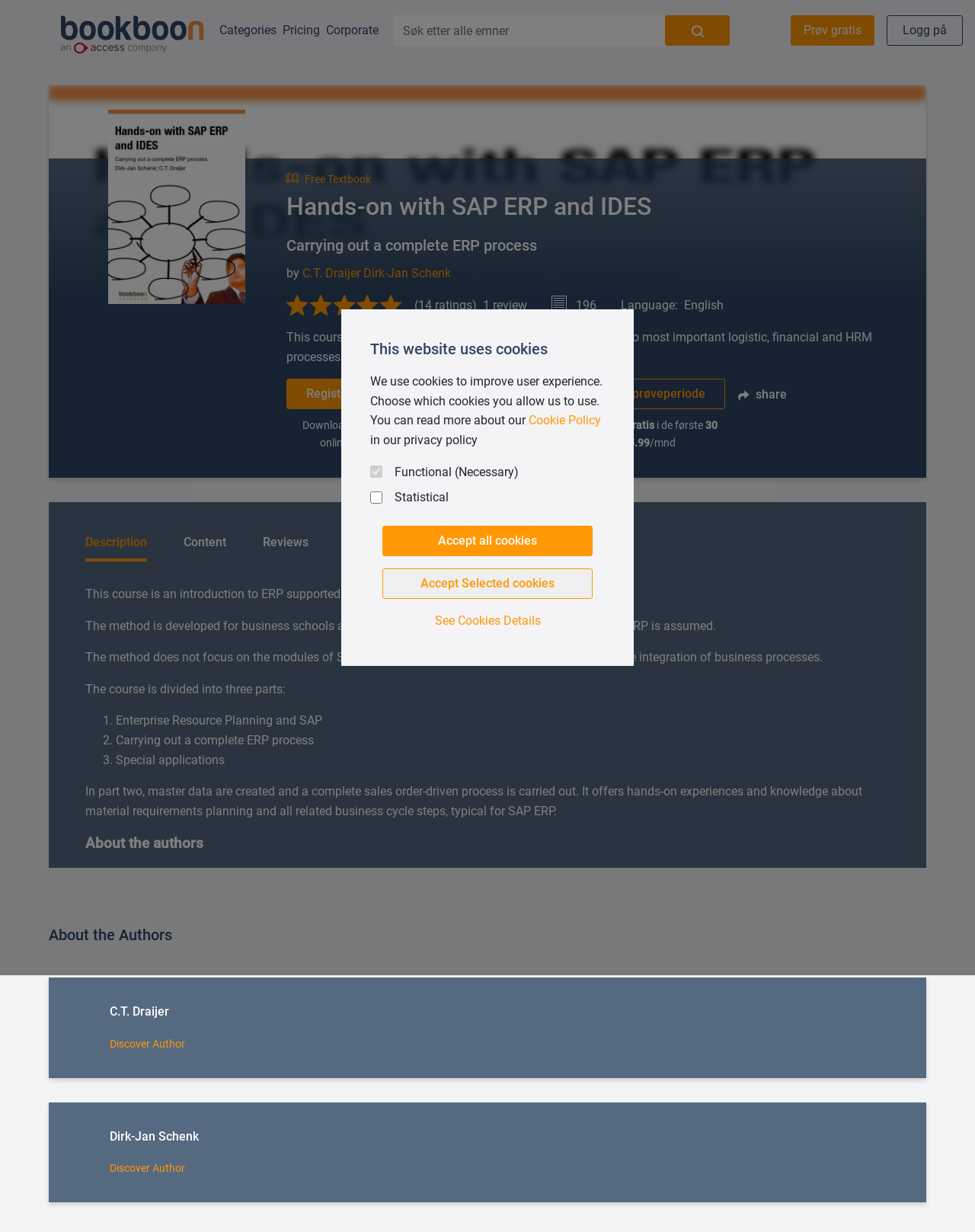Please reply to the following question with a single word or a short phrase:
Who are the authors of this course?

C.T. Draijer and Dirk-Jan Schenk